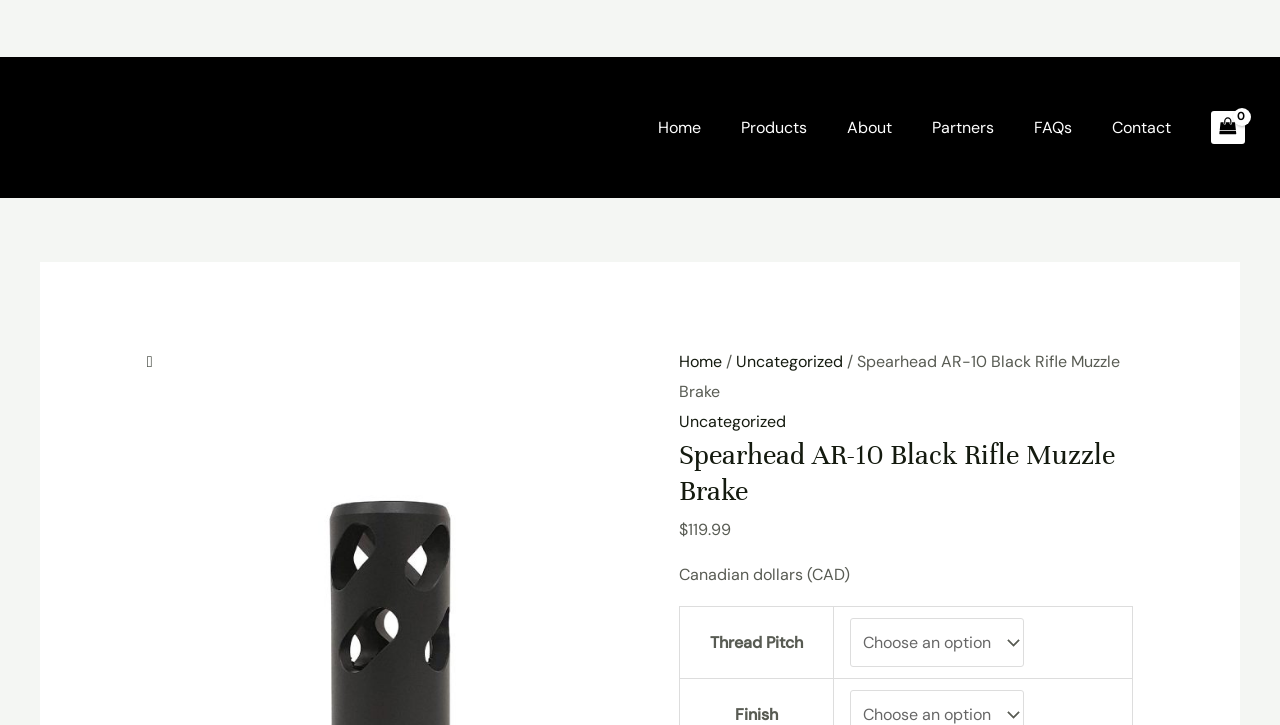Identify the bounding box coordinates of the area you need to click to perform the following instruction: "Go to the About page".

[0.646, 0.155, 0.712, 0.196]